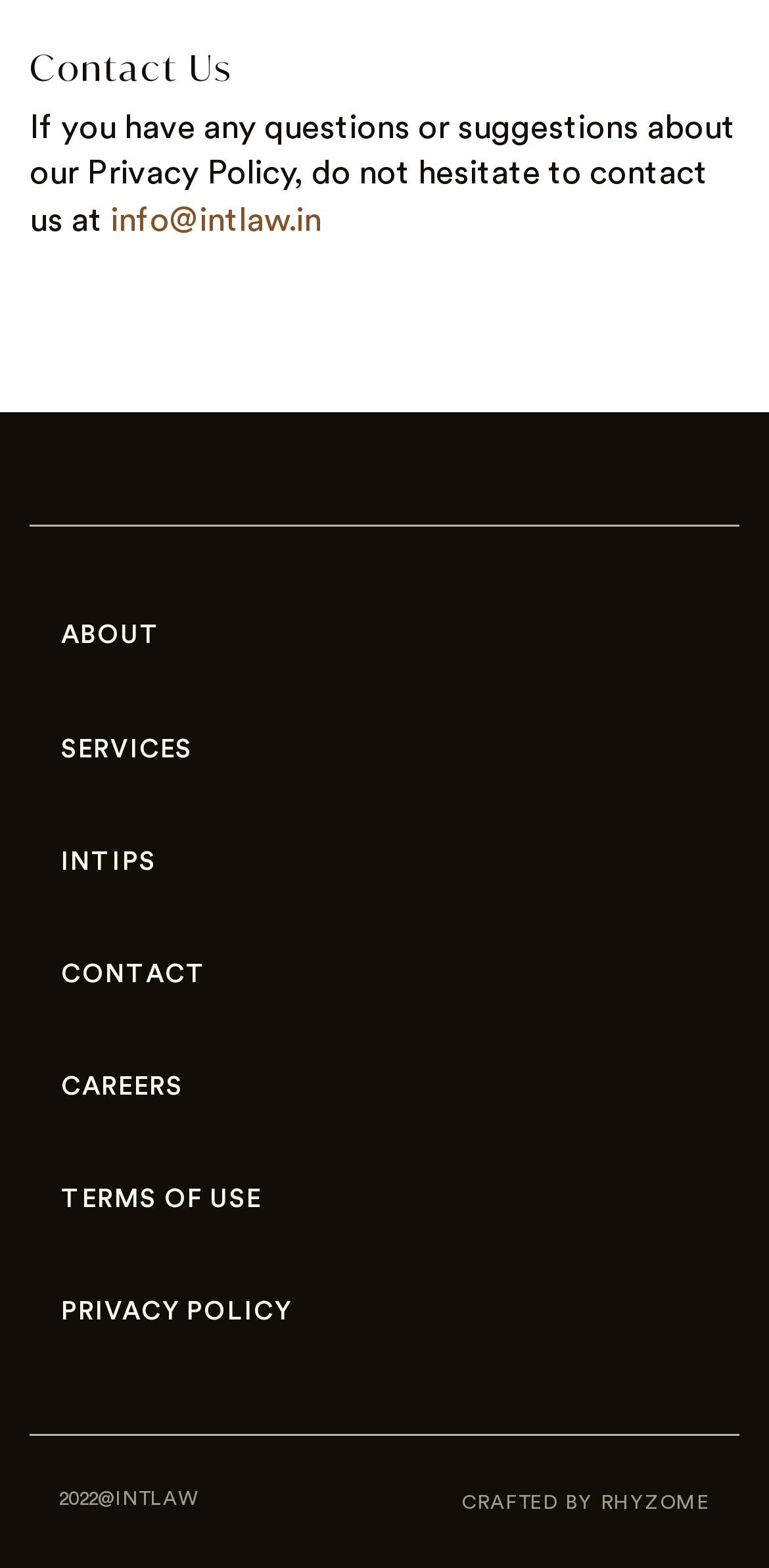Please give the bounding box coordinates of the area that should be clicked to fulfill the following instruction: "Read the blog". The coordinates should be in the format of four float numbers from 0 to 1, i.e., [left, top, right, bottom].

None